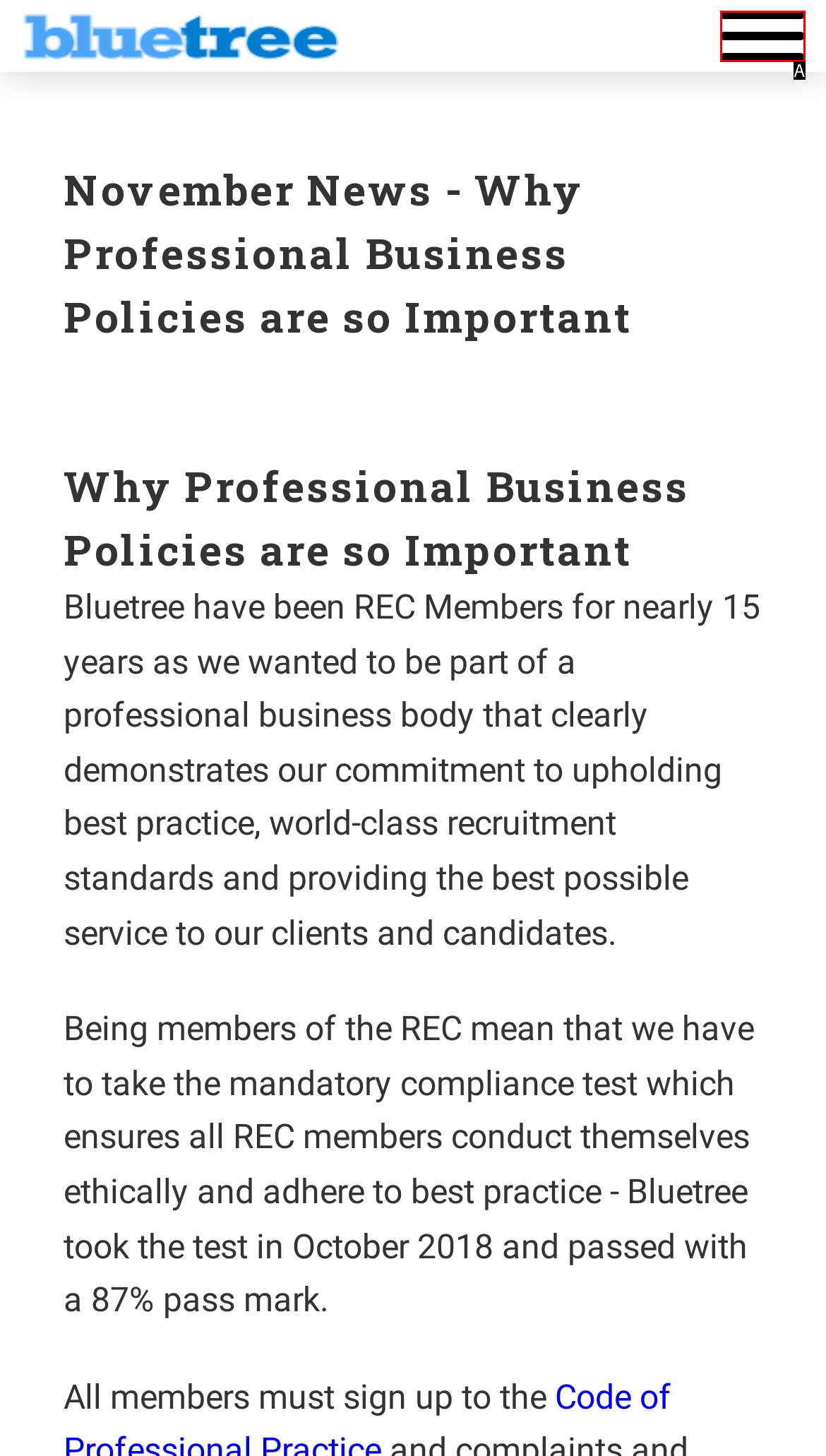Find the HTML element that matches the description: aria-label="Open menu"
Respond with the corresponding letter from the choices provided.

A